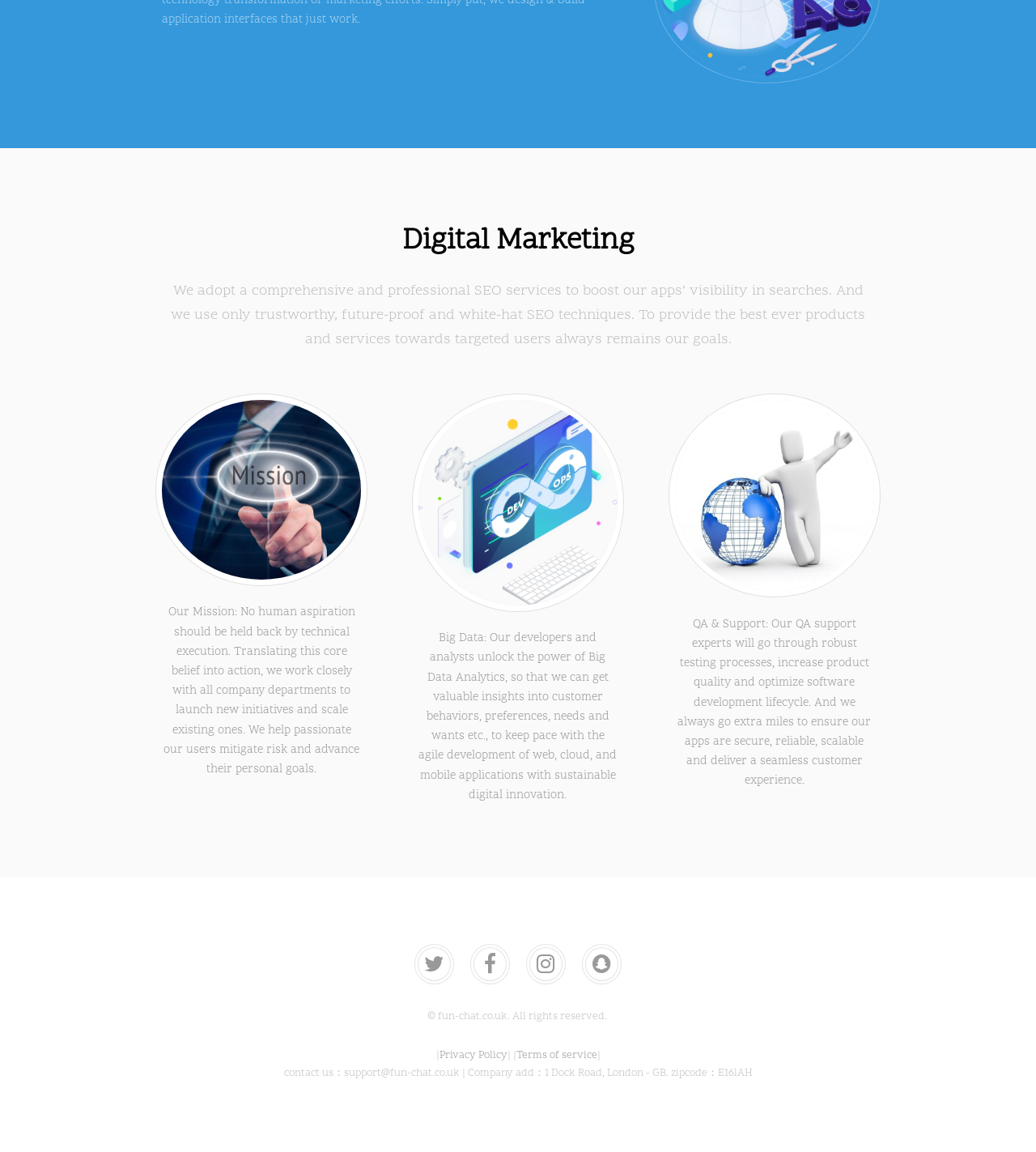What is the purpose of Big Data Analytics?
Analyze the image and deliver a detailed answer to the question.

According to the webpage, the purpose of Big Data Analytics is to get valuable insights into customer behaviors, preferences, needs, and wants, which is stated in the third paragraph.